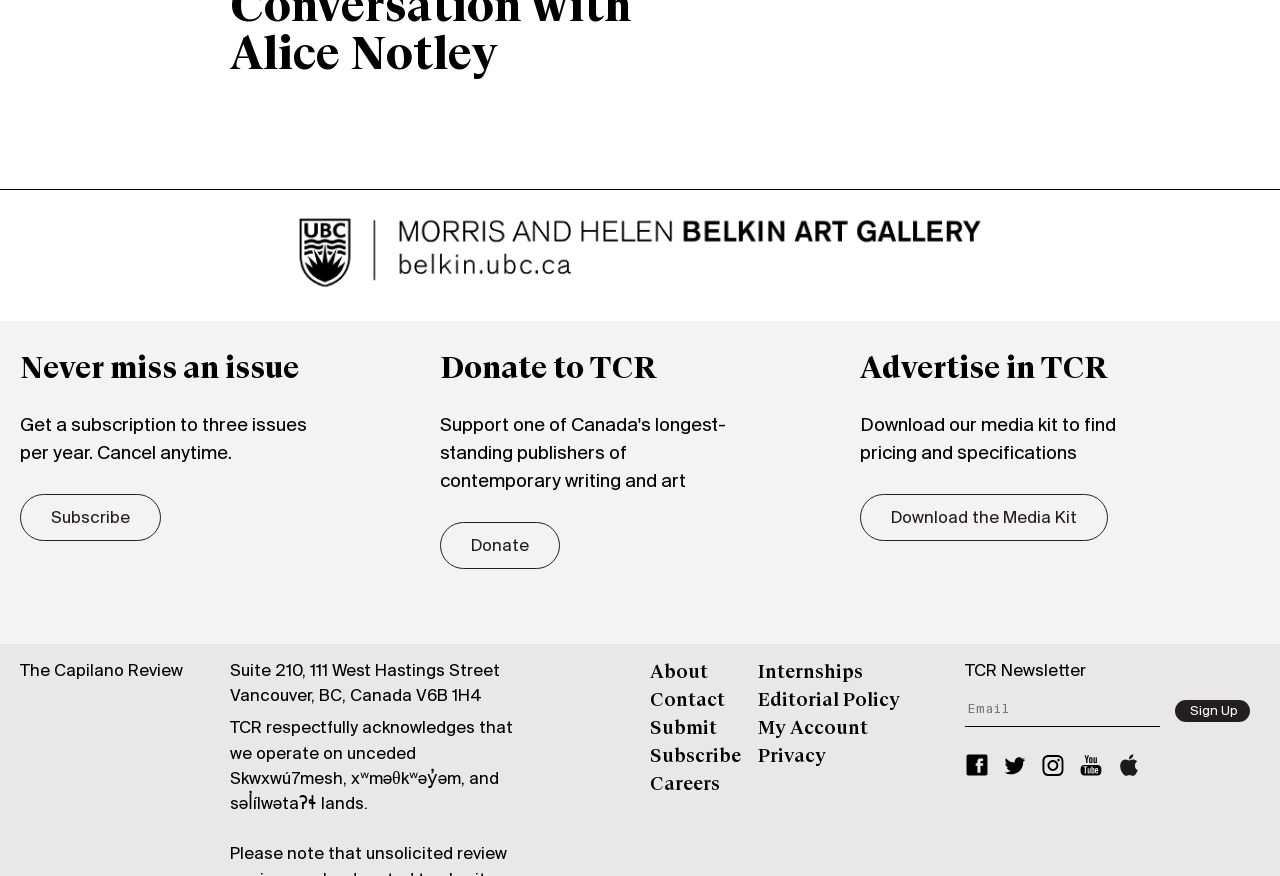Find the bounding box coordinates of the clickable area required to complete the following action: "Download the Media Kit".

[0.672, 0.564, 0.866, 0.618]